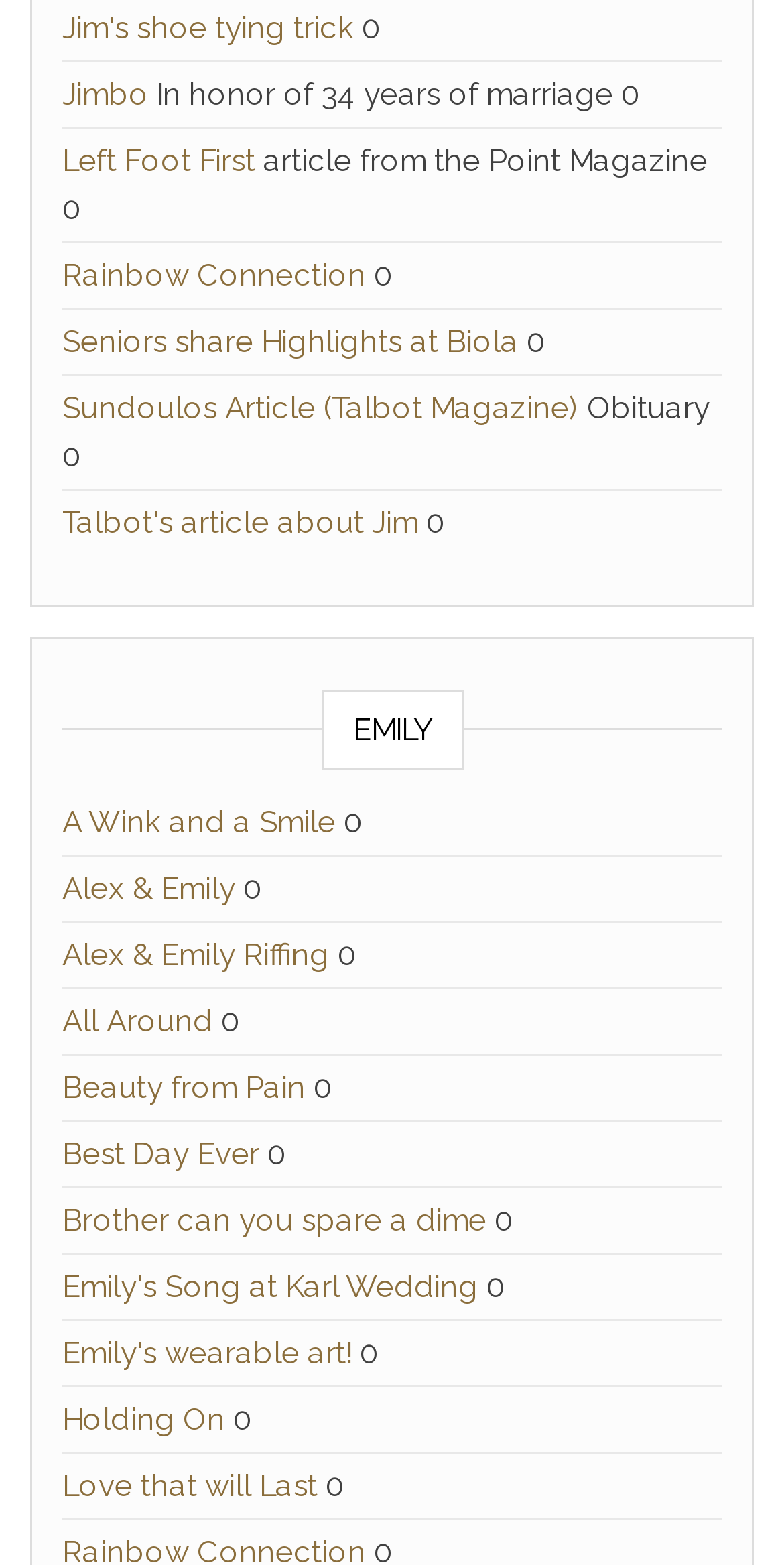What is the vertical position of the 'Rainbow Connection' link? Refer to the image and provide a one-word or short phrase answer.

Above the 'Seniors share Highlights at Biola' link